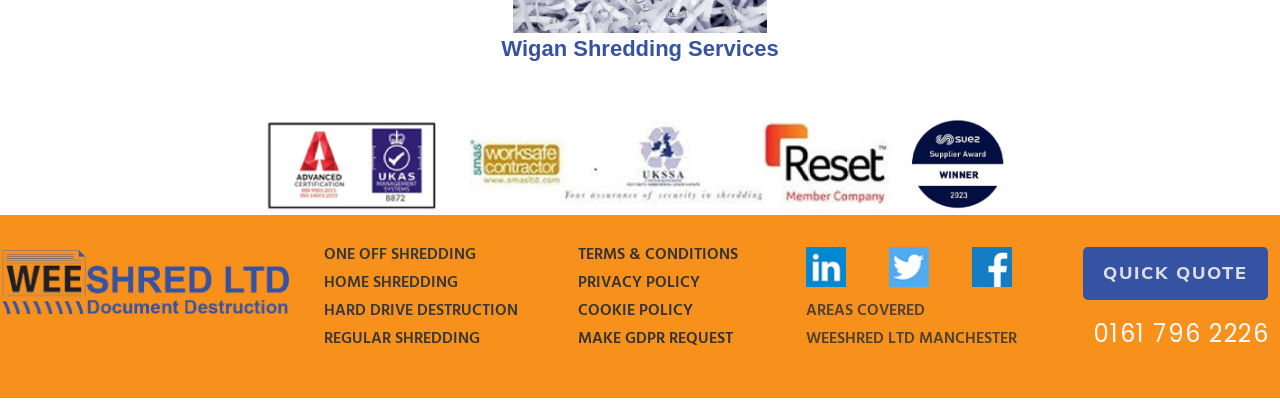Answer the following query with a single word or phrase:
What is the phone number to contact Wigan Shredding Services?

0161 796 2226